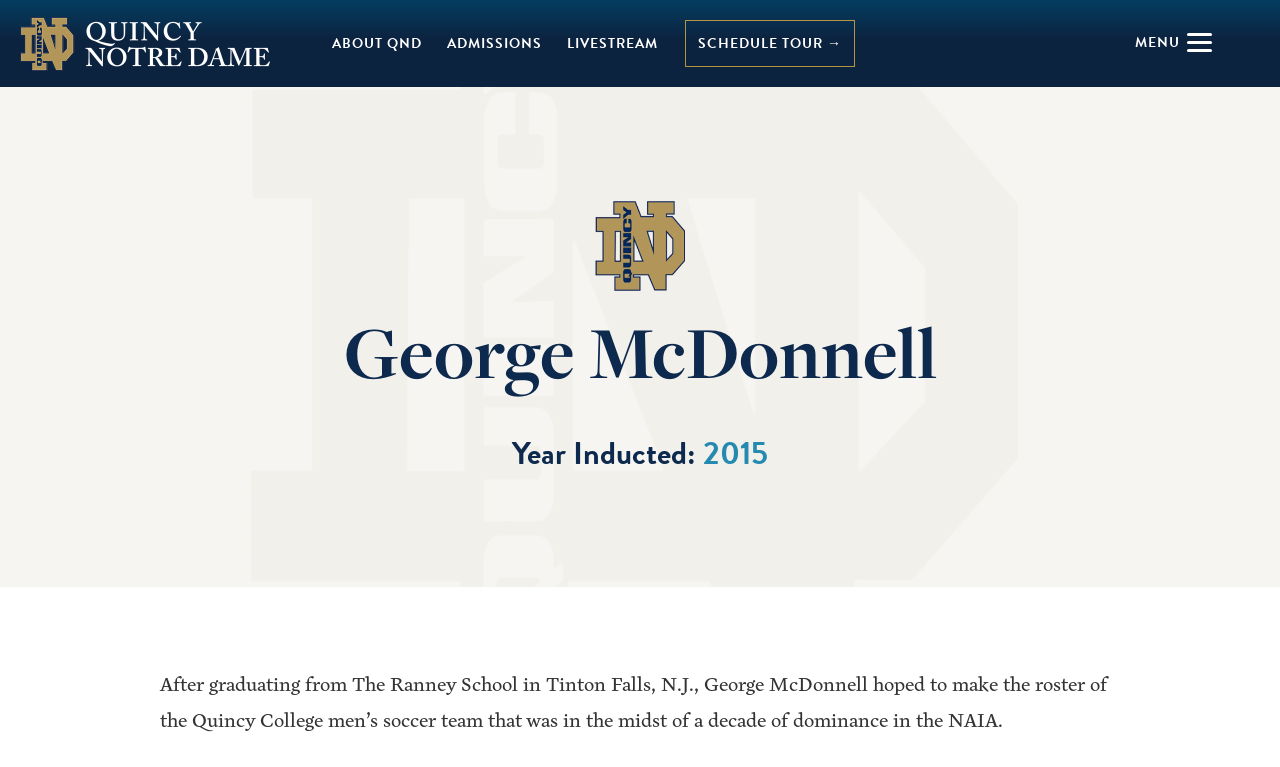Mark the bounding box of the element that matches the following description: "About QND".

[0.25, 0.027, 0.339, 0.086]